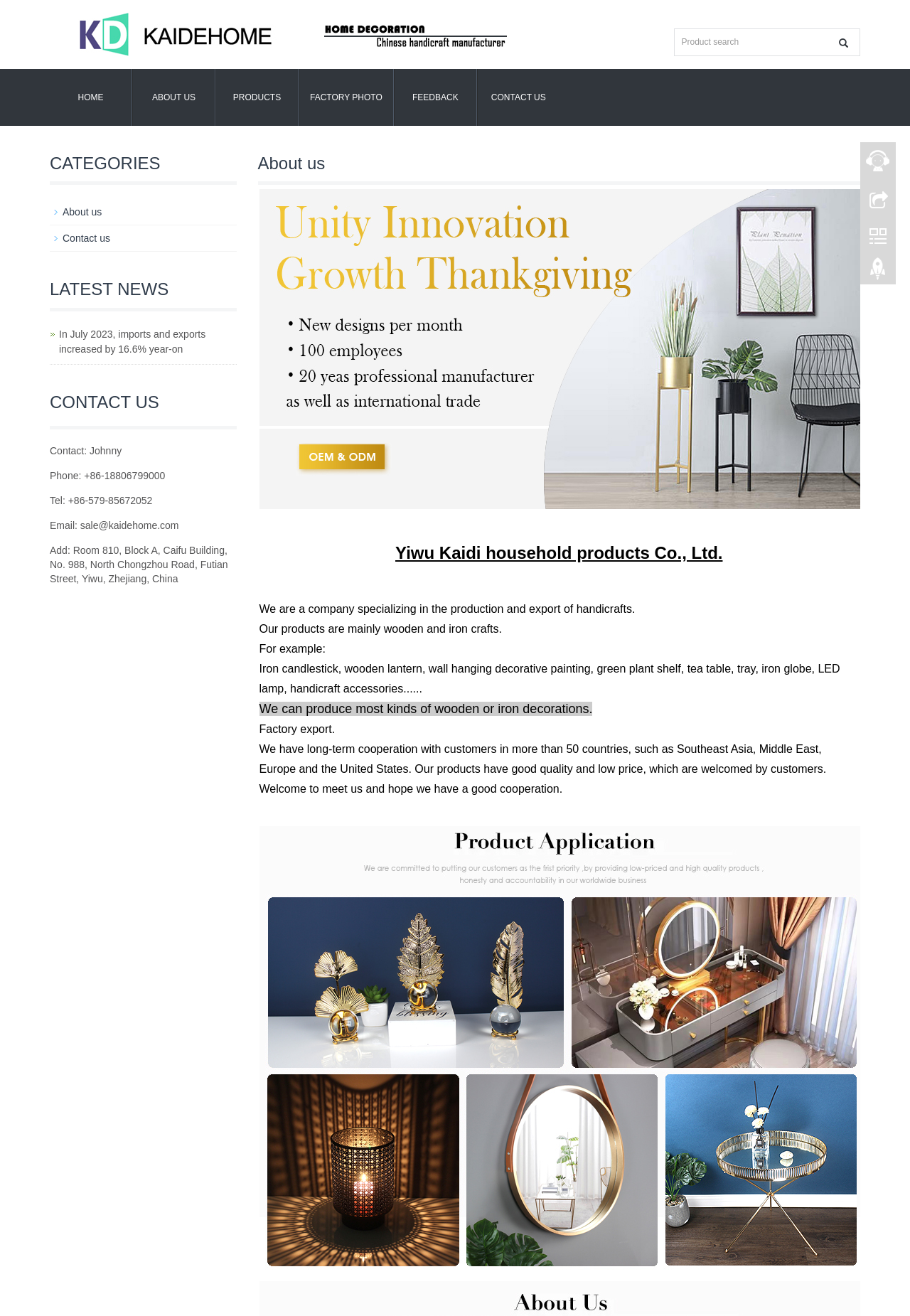What is the company's main product?
Please look at the screenshot and answer using one word or phrase.

Handicrafts